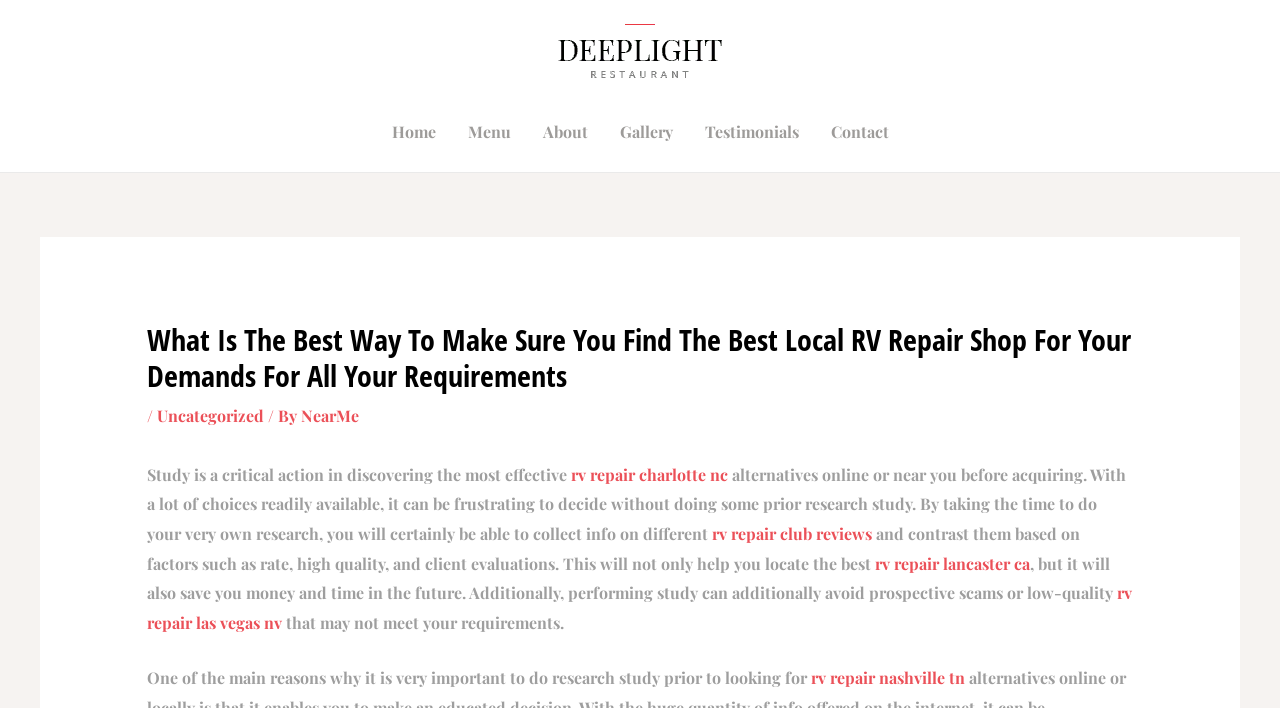Determine the bounding box coordinates of the area to click in order to meet this instruction: "Click the 'rv repair charlotte nc' link".

[0.446, 0.655, 0.569, 0.684]